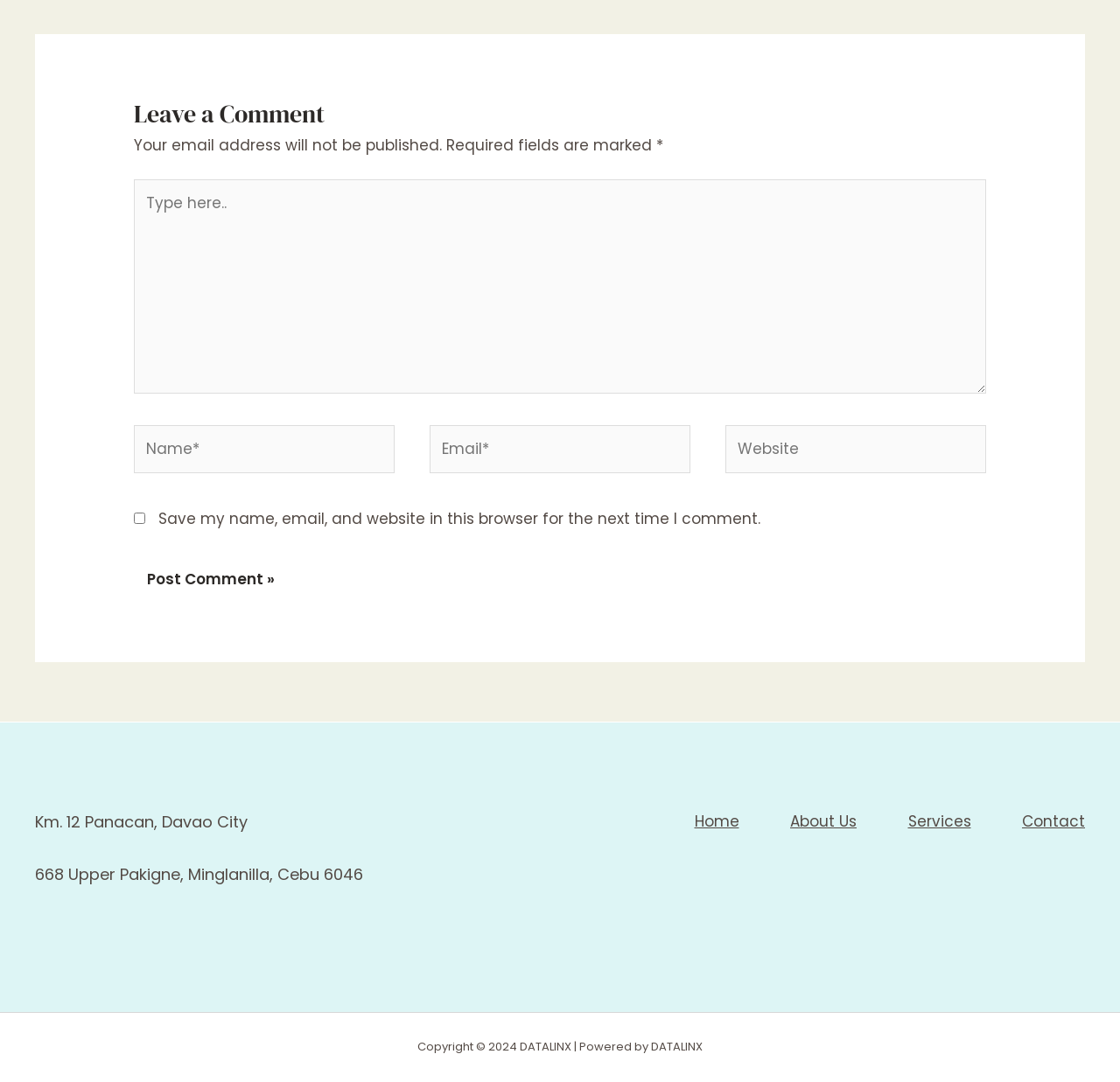Please indicate the bounding box coordinates for the clickable area to complete the following task: "Enter your email". The coordinates should be specified as four float numbers between 0 and 1, i.e., [left, top, right, bottom].

[0.384, 0.393, 0.616, 0.437]